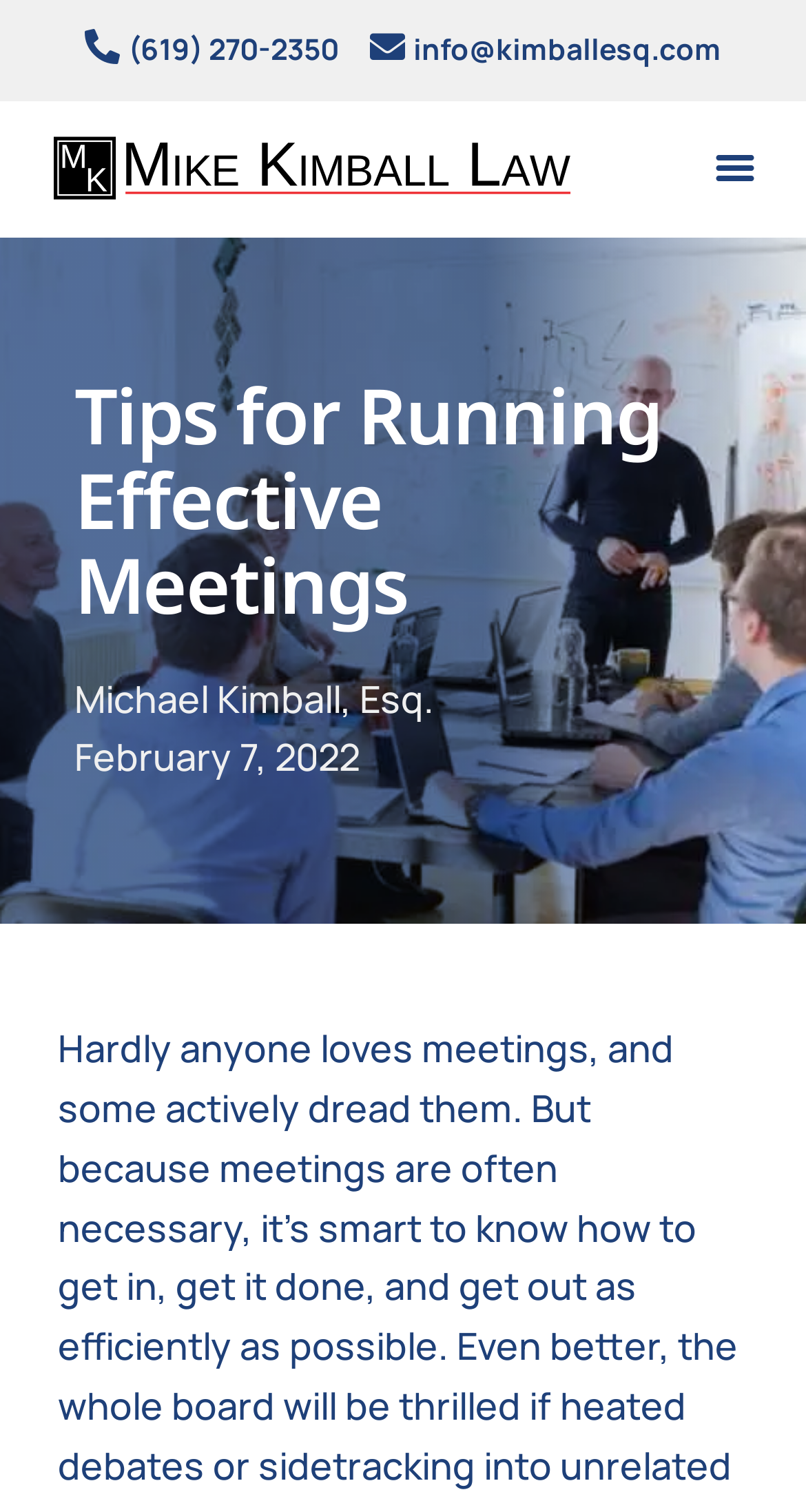Please provide a one-word or short phrase answer to the question:
What is the phone number on the webpage?

(619) 270-2350